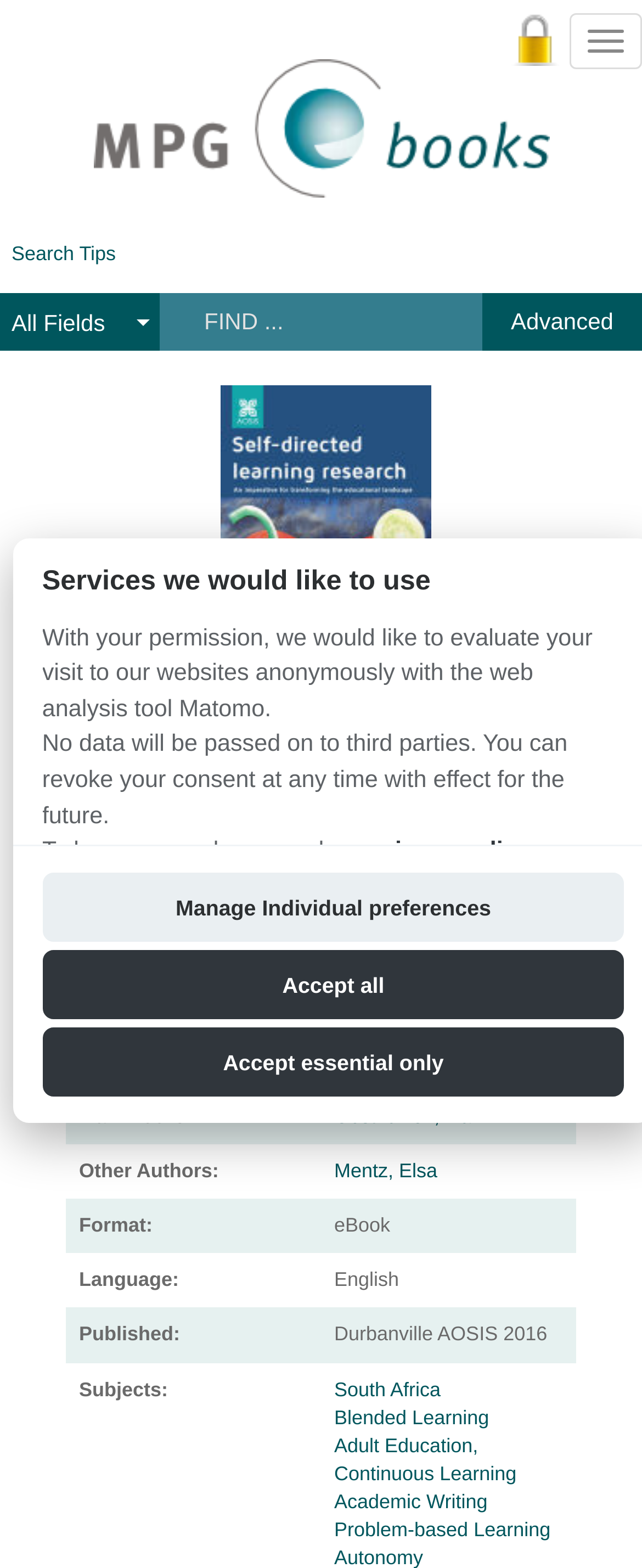From the details in the image, provide a thorough response to the question: What is the language of the book?

The language of the book can be found in the gridcell element under the rowheader 'Language:', which is 'English'.